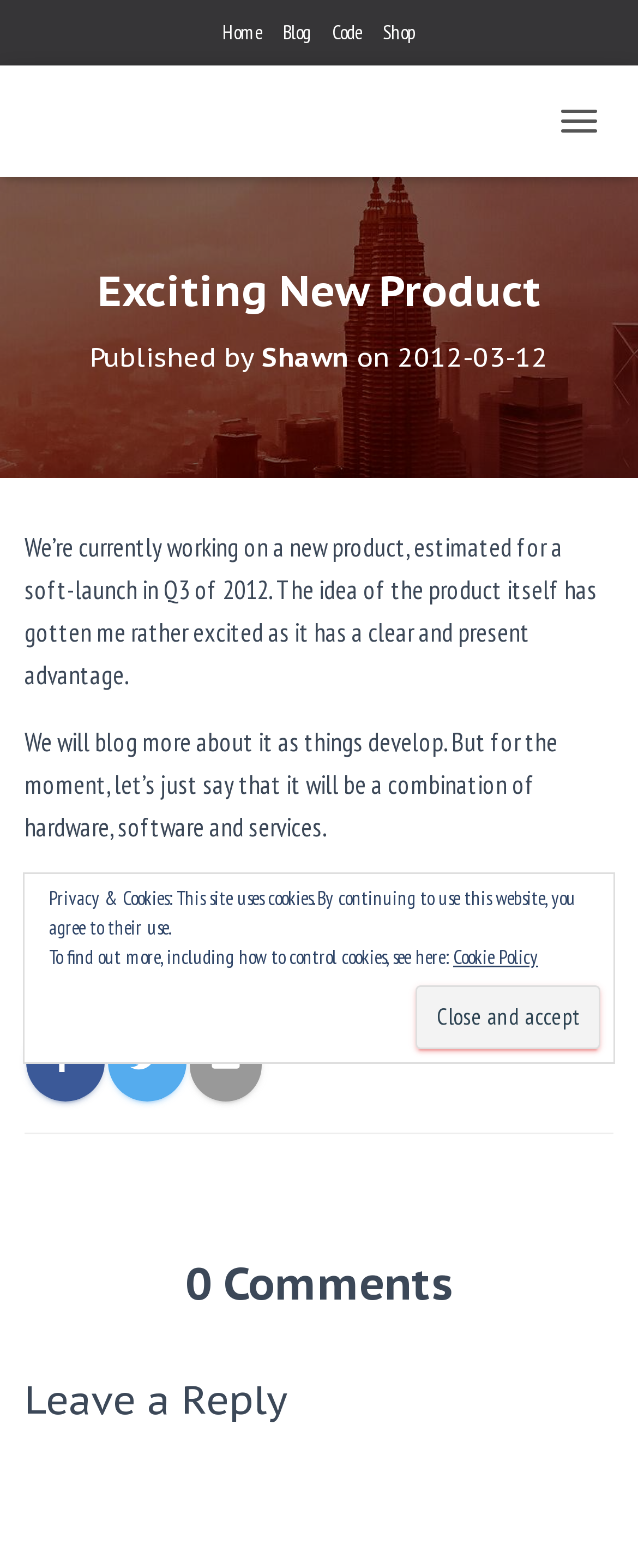Determine the bounding box coordinates for the area that should be clicked to carry out the following instruction: "leave a reply".

[0.038, 0.873, 0.962, 0.914]